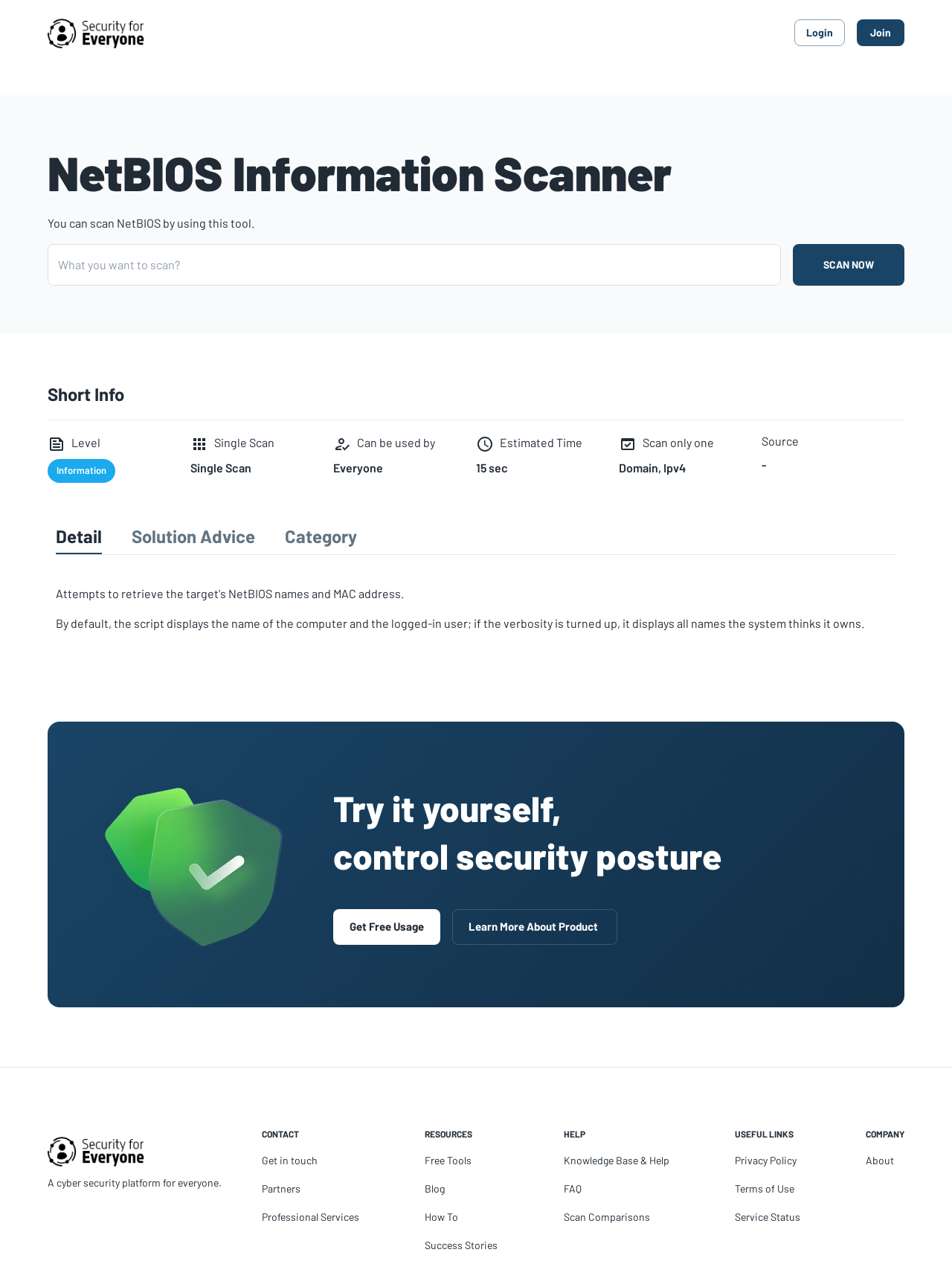What is the purpose of this tool?
Give a thorough and detailed response to the question.

Based on the webpage, it appears that the tool is designed to scan NetBIOS and provide information about it. The heading 'NetBIOS Information Scanner' and the text 'You can scan NetBIOS by using this tool' suggest that the tool is intended for this purpose.